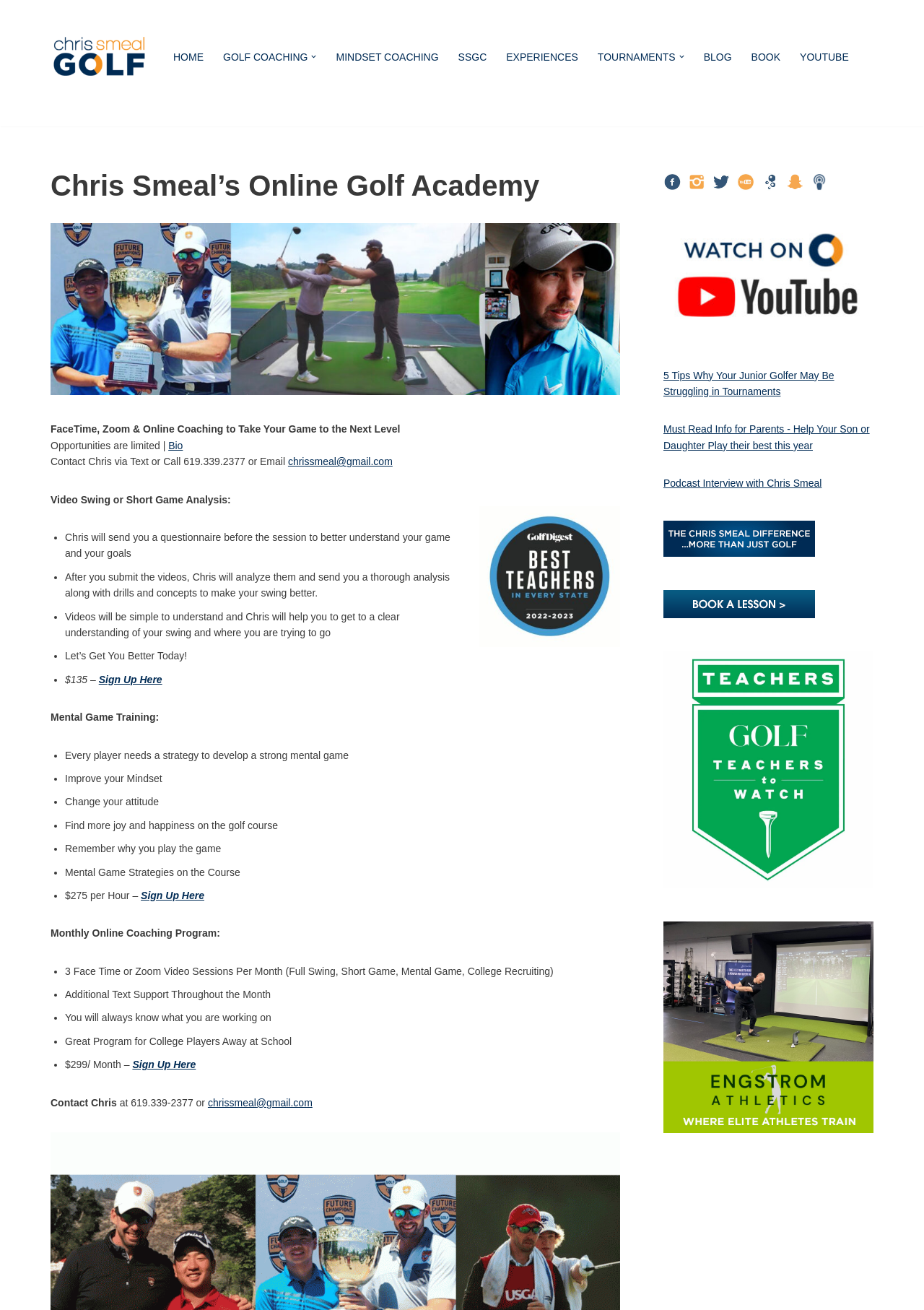What is the purpose of the 'Contact Chris' section?
Refer to the screenshot and deliver a thorough answer to the question presented.

The 'Contact Chris' section provides contact information, including a phone number and email address, which suggests that its purpose is to allow users to get in touch with Chris.